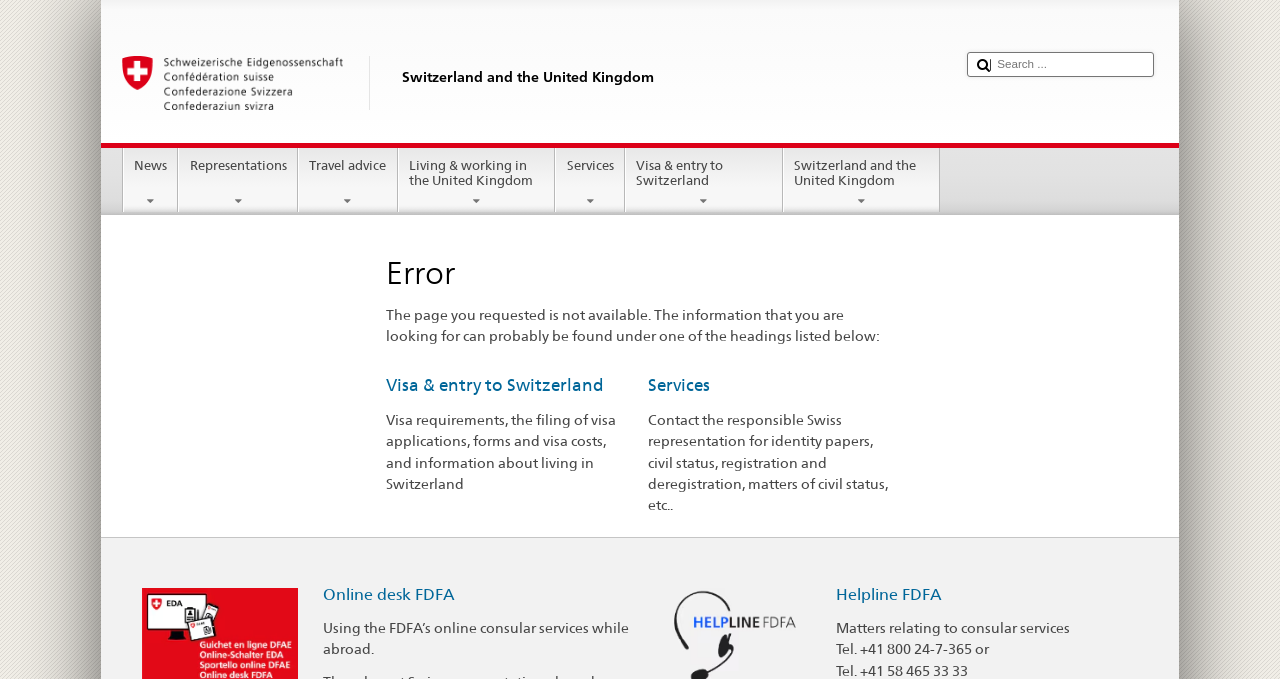Determine the bounding box coordinates of the UI element that matches the following description: "Online desk FDFA". The coordinates should be four float numbers between 0 and 1 in the format [left, top, right, bottom].

[0.252, 0.861, 0.355, 0.889]